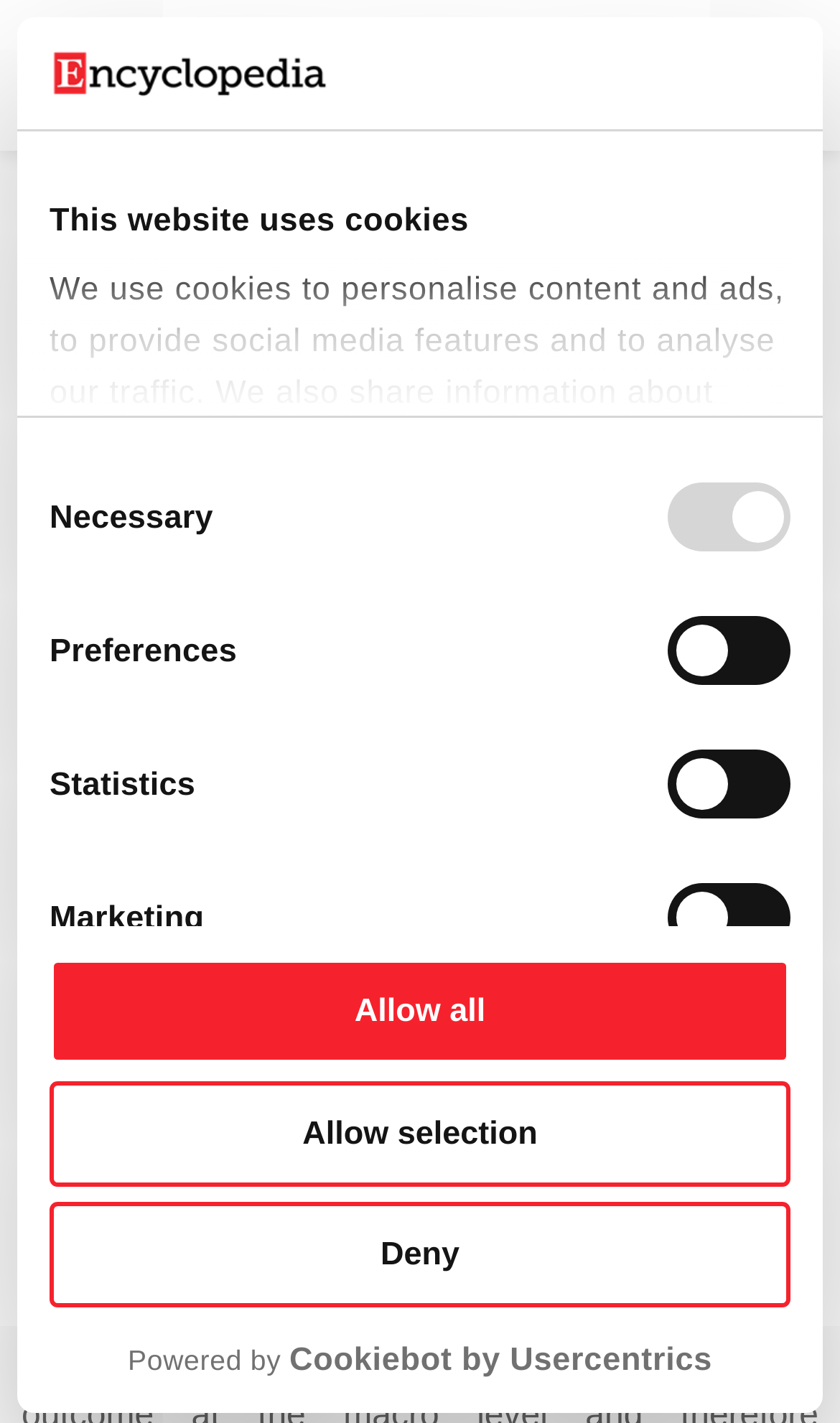Please identify the bounding box coordinates of the element's region that needs to be clicked to fulfill the following instruction: "Click the logo". The bounding box coordinates should consist of four float numbers between 0 and 1, i.e., [left, top, right, bottom].

[0.059, 0.035, 0.39, 0.069]